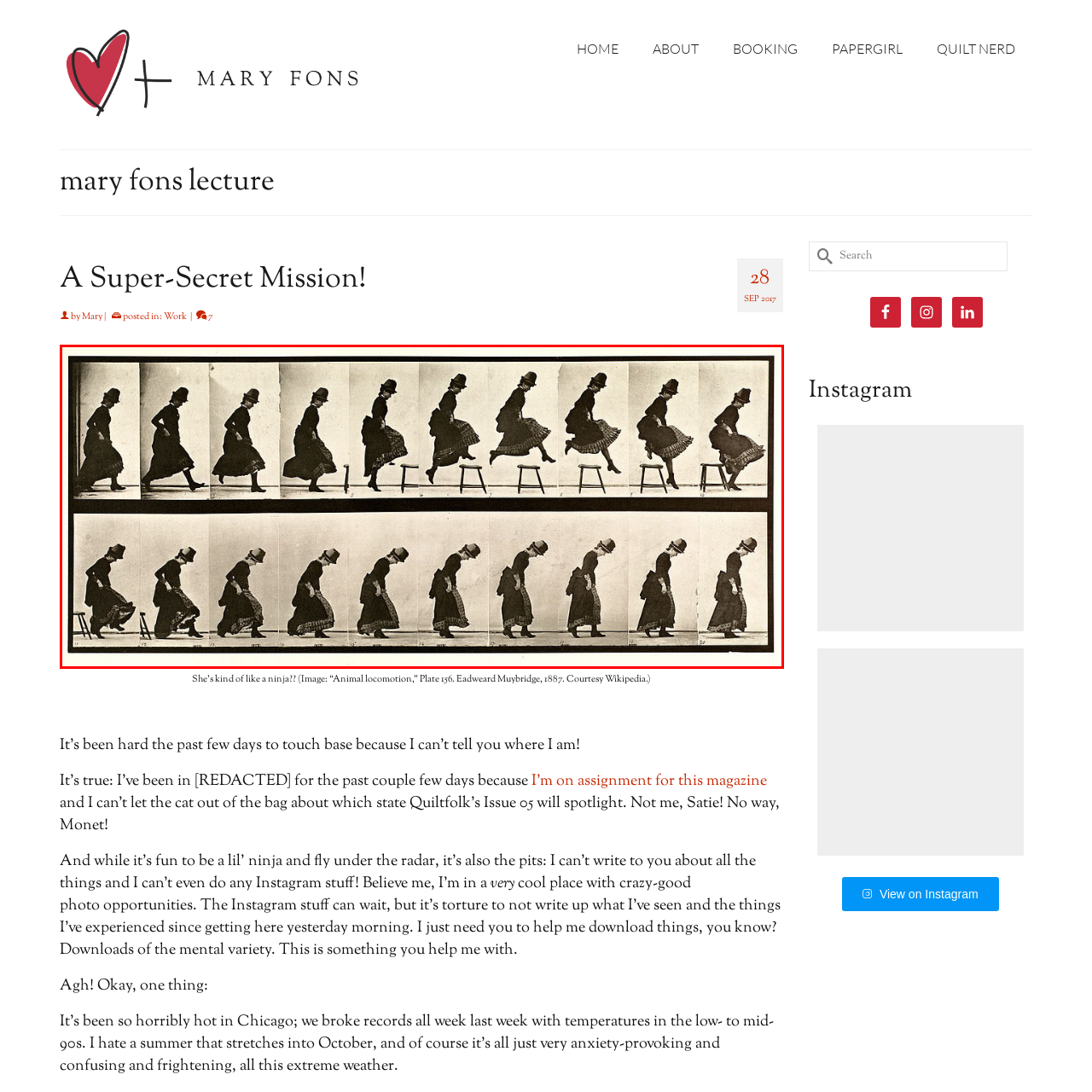Explain comprehensively what is shown in the image marked by the red outline.

This image titled “Animal locomotion,” Plate 156, captures a sequence of a woman in a skirt and hat performing a dynamic movement. The series illustrates various phases of her action, showcasing the fluidity of motion. The top row displays her rhythmic steps as she appears to interact with a stool, while the bottom row continues the narrative, presenting additional steps and positioning. This visually rich composition by Eadweard Muybridge, dated 1887, is a significant contribution to the study of motion and photography, demonstrating the meticulous observation and documentation of movement. The accompanying caption humorously notes, "She’s kind of like a ninja??" which adds a playful context to the historical significance of the image. This work is attributed to the public domain courtesy of Wikipedia, reflecting Muybridge's pioneering efforts in capturing motion through sequential photography.